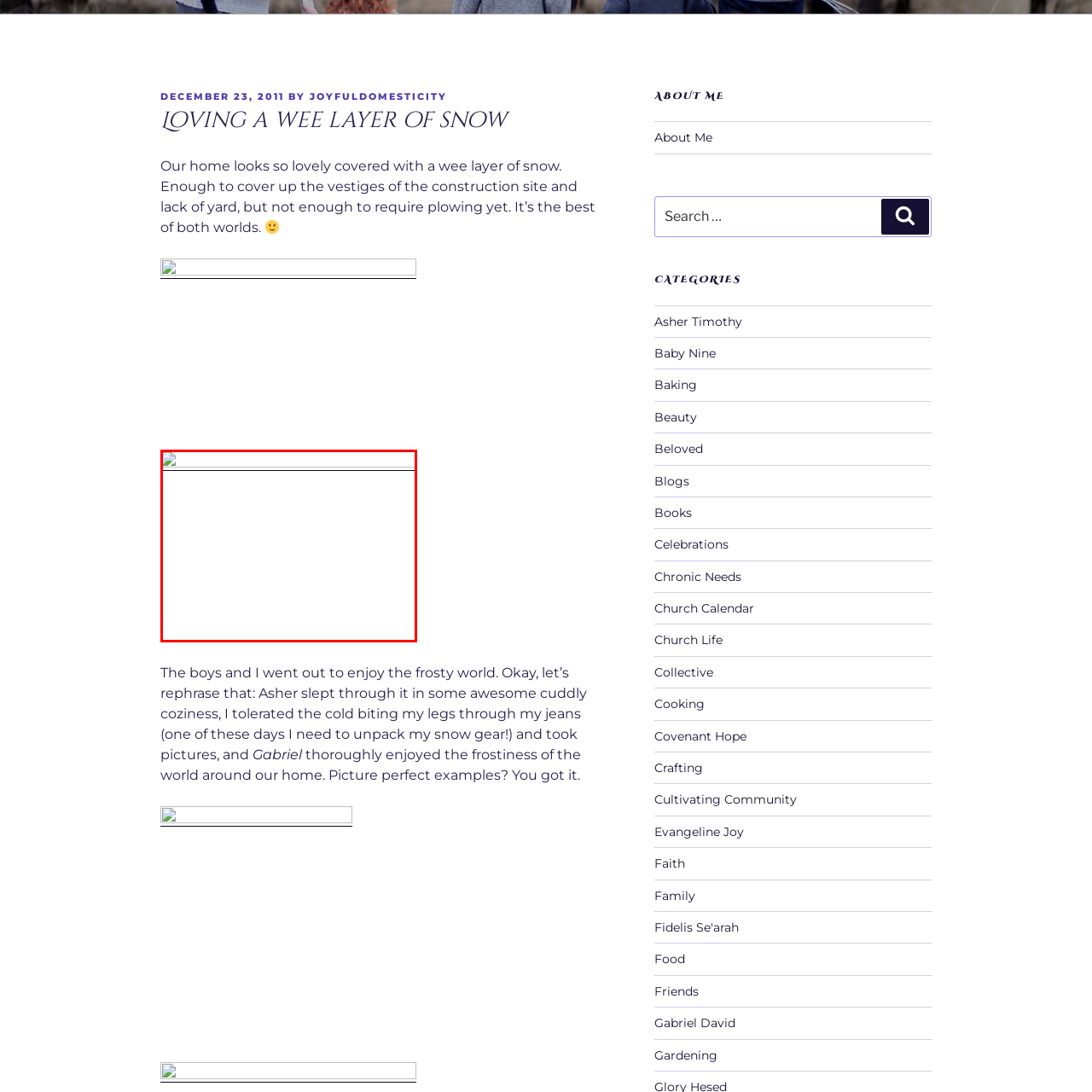Describe extensively the image content marked by the red bounding box.

In this image, the caption is likely associated with a blog post that reflects on the beauty of winter, encapsulating the sentiment of a snowy day. The accompanying text describes how the home appears lovely with a light dusting of snow, enough to mask construction remnants, creating a picturesque setting. The warmth of family moments is also highlighted, as it outlines a day spent outdoors with loved ones in the frosty world. The experience is characterized by contrasting feelings—curled up in cozy warmth versus facing the biting cold, emphasizing the joys and challenges of winter activities. The image is an integral part of a narrative that celebrates both serene winter landscapes and cherished family interactions amidst the seasonal chill.